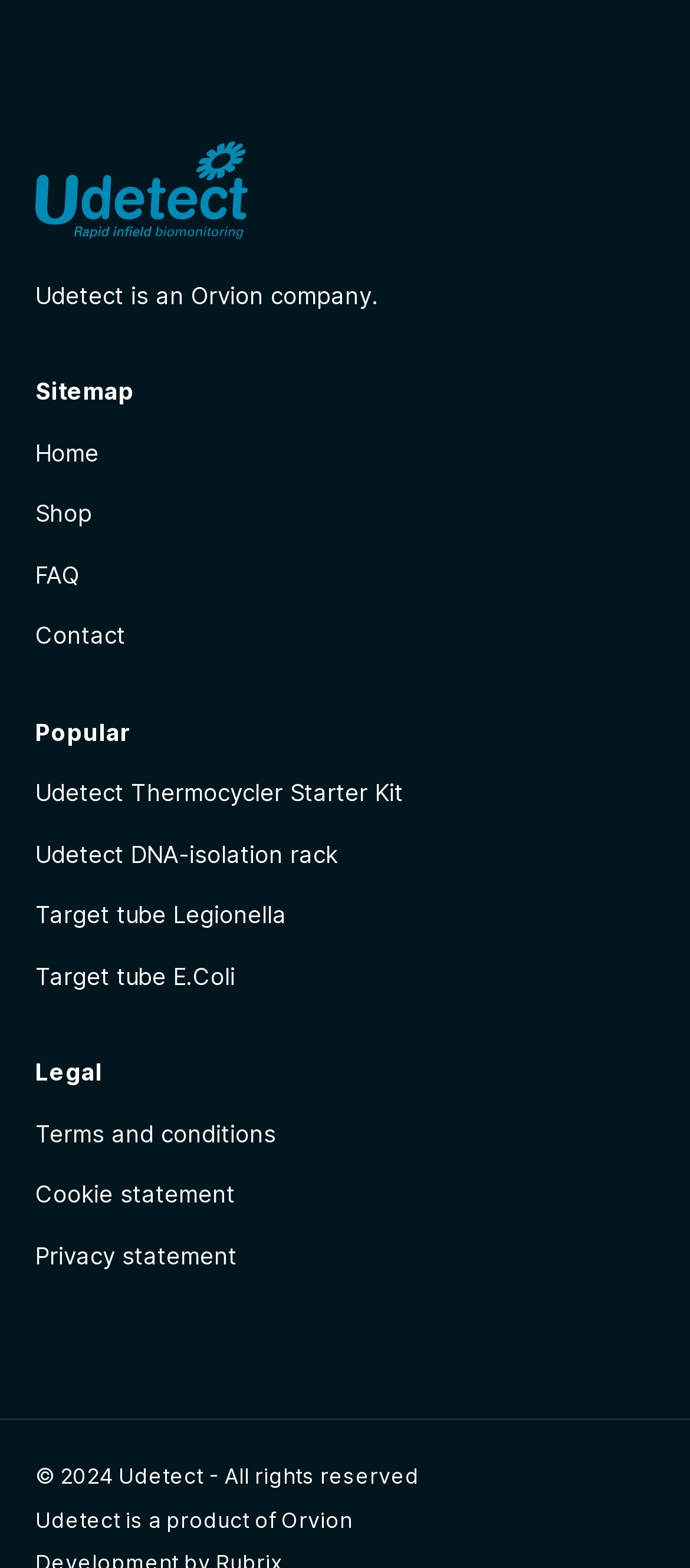Answer briefly with one word or phrase:
How many 'Target tube' products are there?

2